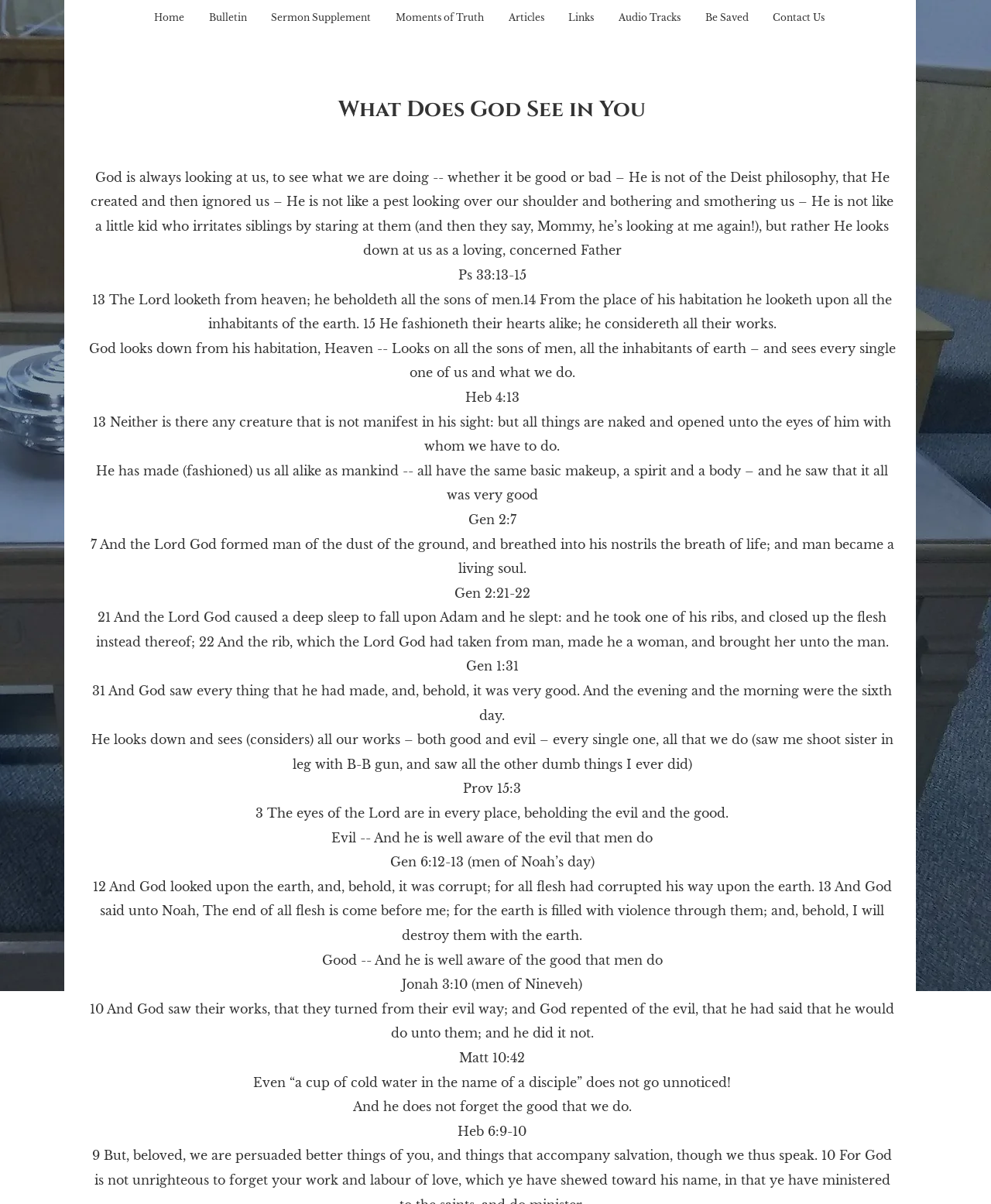Identify the bounding box coordinates for the element you need to click to achieve the following task: "Click on the 'Be Saved' link". Provide the bounding box coordinates as four float numbers between 0 and 1, in the form [left, top, right, bottom].

[0.699, 0.009, 0.767, 0.021]